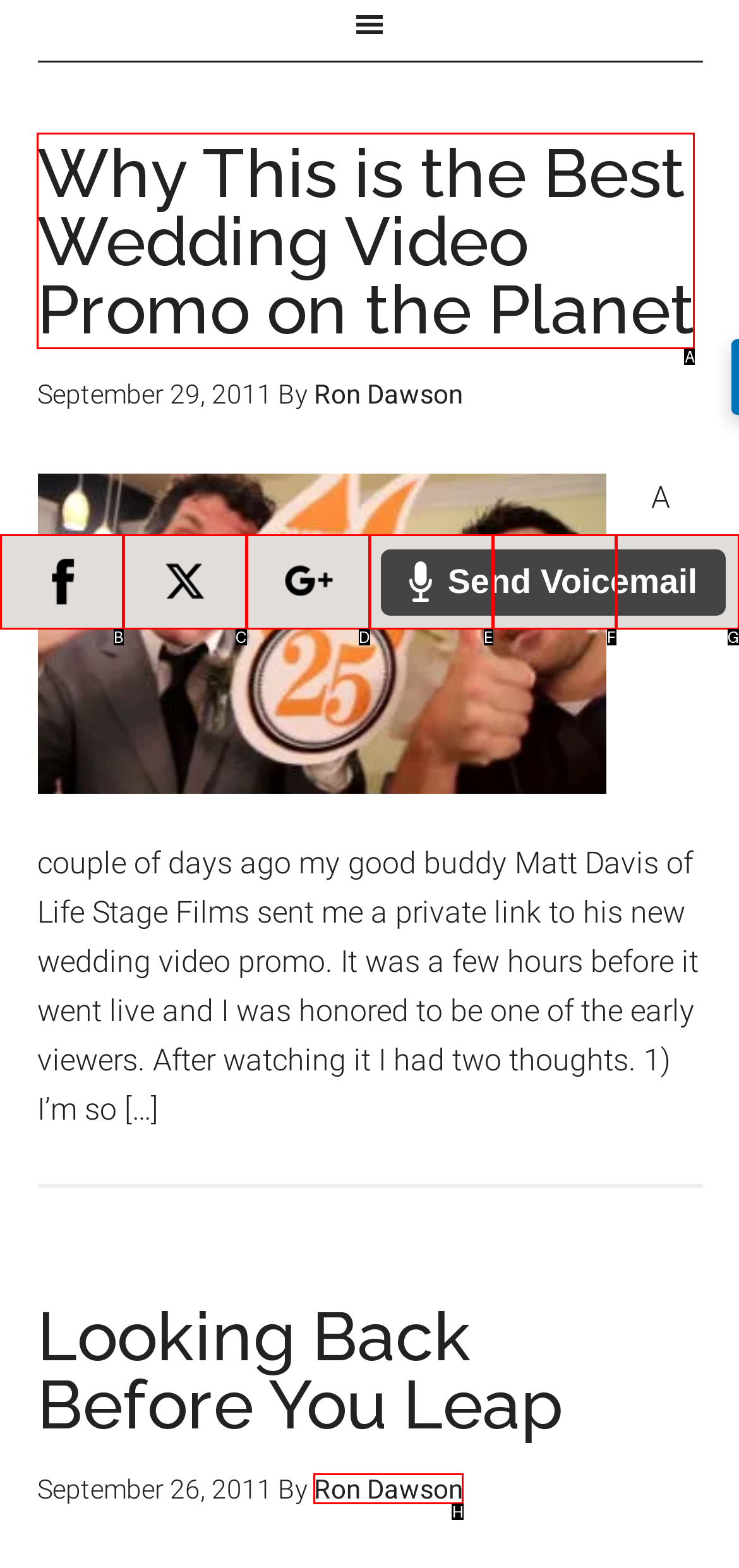Determine which HTML element best suits the description: title="Pinterest". Reply with the letter of the matching option.

E